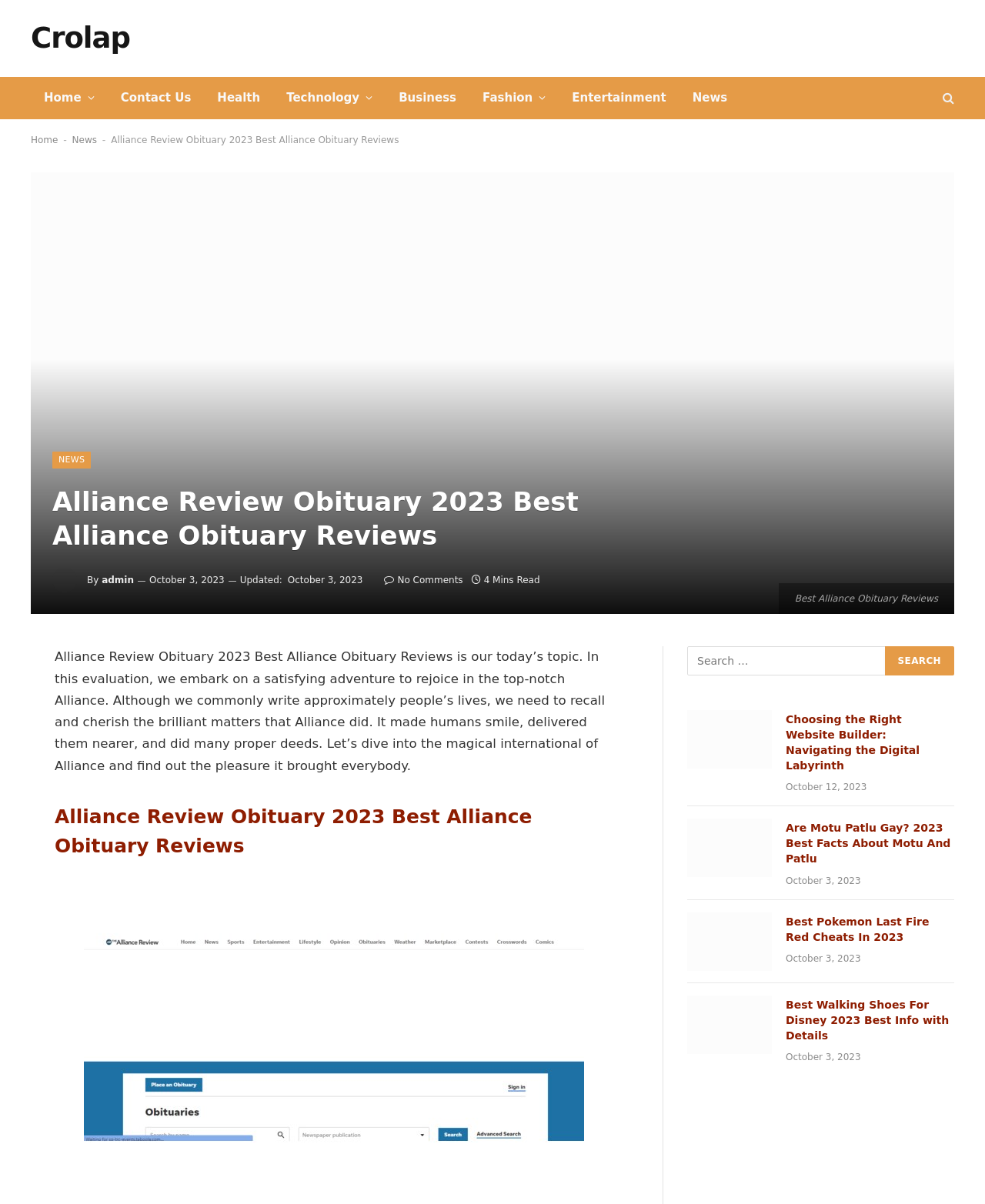Determine the bounding box of the UI component based on this description: "Contact Us". The bounding box coordinates should be four float values between 0 and 1, i.e., [left, top, right, bottom].

[0.109, 0.064, 0.207, 0.098]